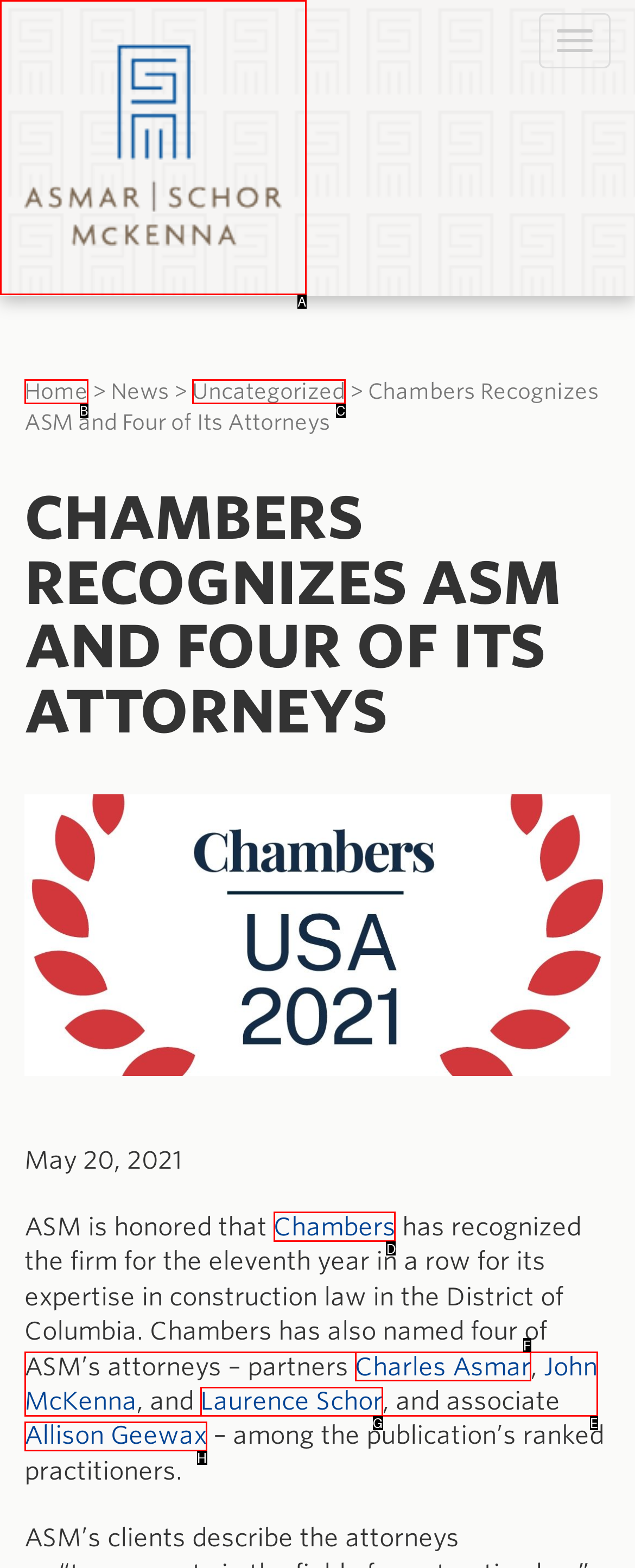Determine the letter of the element to click to accomplish this task: Learn about Chambers. Respond with the letter.

D